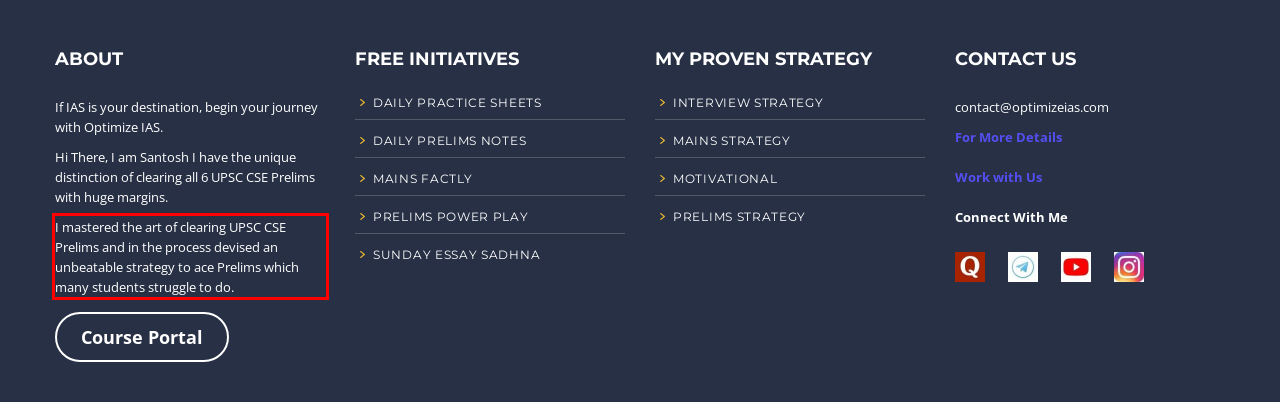View the screenshot of the webpage and identify the UI element surrounded by a red bounding box. Extract the text contained within this red bounding box.

I mastered the art of clearing UPSC CSE Prelims and in the process devised an unbeatable strategy to ace Prelims which many students struggle to do.